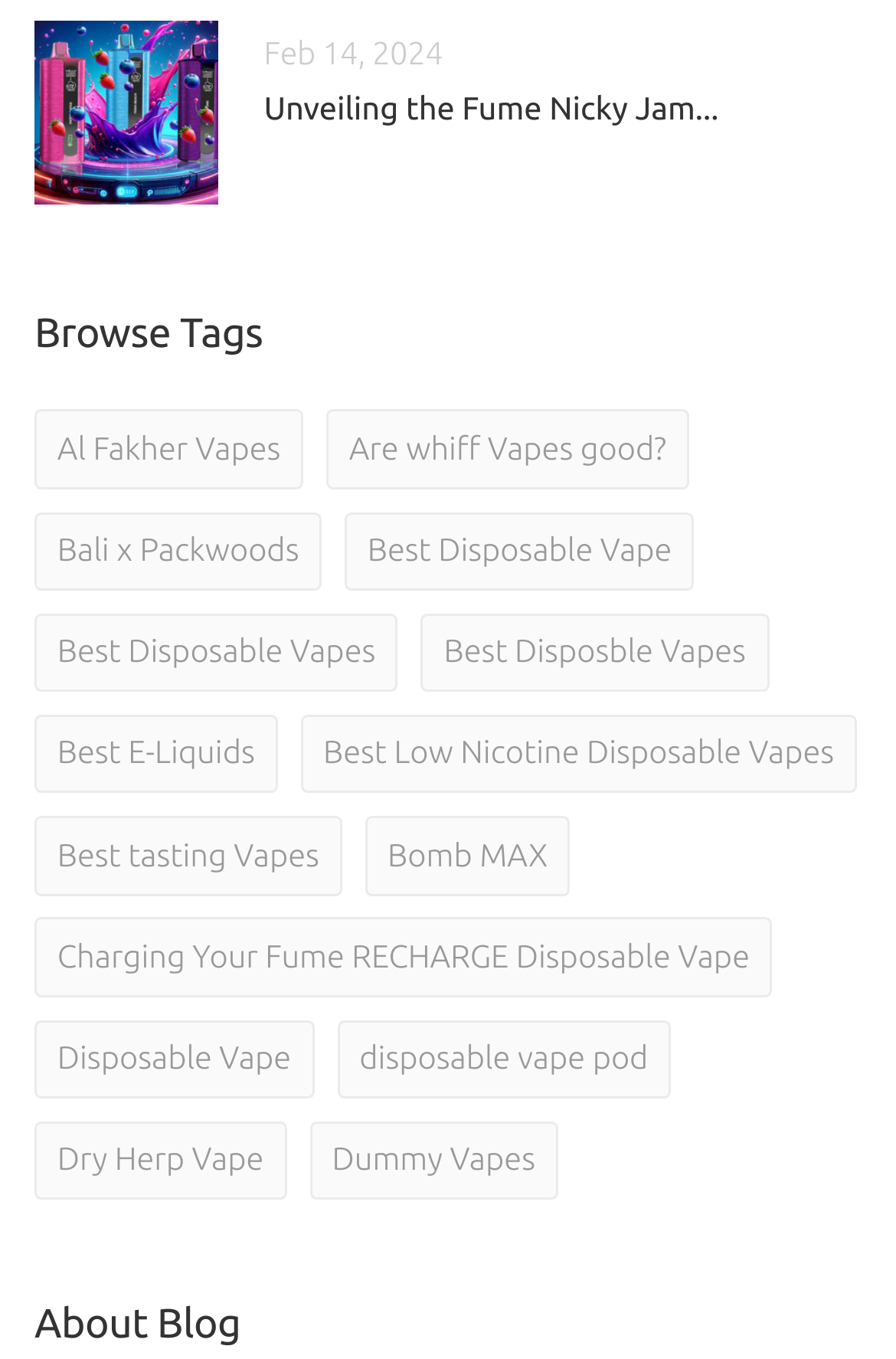Identify the bounding box coordinates of the region that needs to be clicked to carry out this instruction: "Learn about Al Fakher Vapes". Provide these coordinates as four float numbers ranging from 0 to 1, i.e., [left, top, right, bottom].

[0.038, 0.302, 0.339, 0.36]